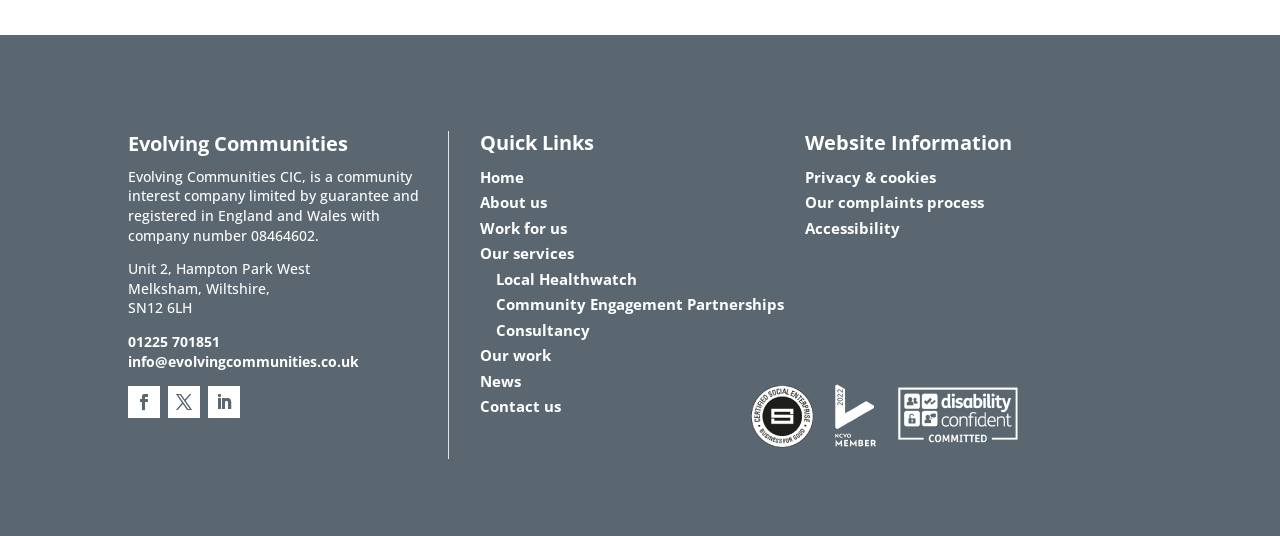Please locate the bounding box coordinates of the element that needs to be clicked to achieve the following instruction: "Click on Home". The coordinates should be four float numbers between 0 and 1, i.e., [left, top, right, bottom].

[0.375, 0.311, 0.409, 0.349]